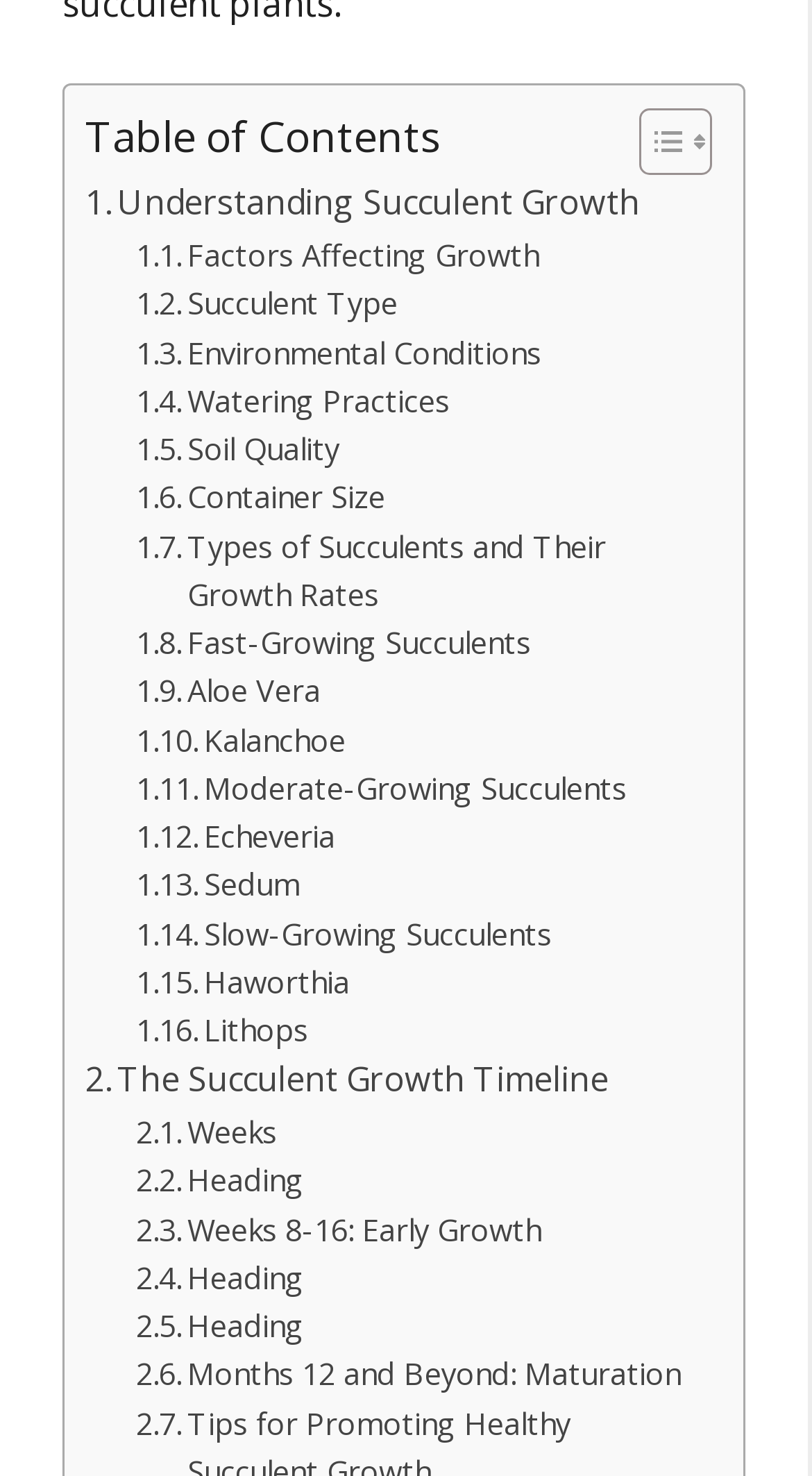Give a concise answer using only one word or phrase for this question:
What is the last stage of succulent growth mentioned?

Maturation